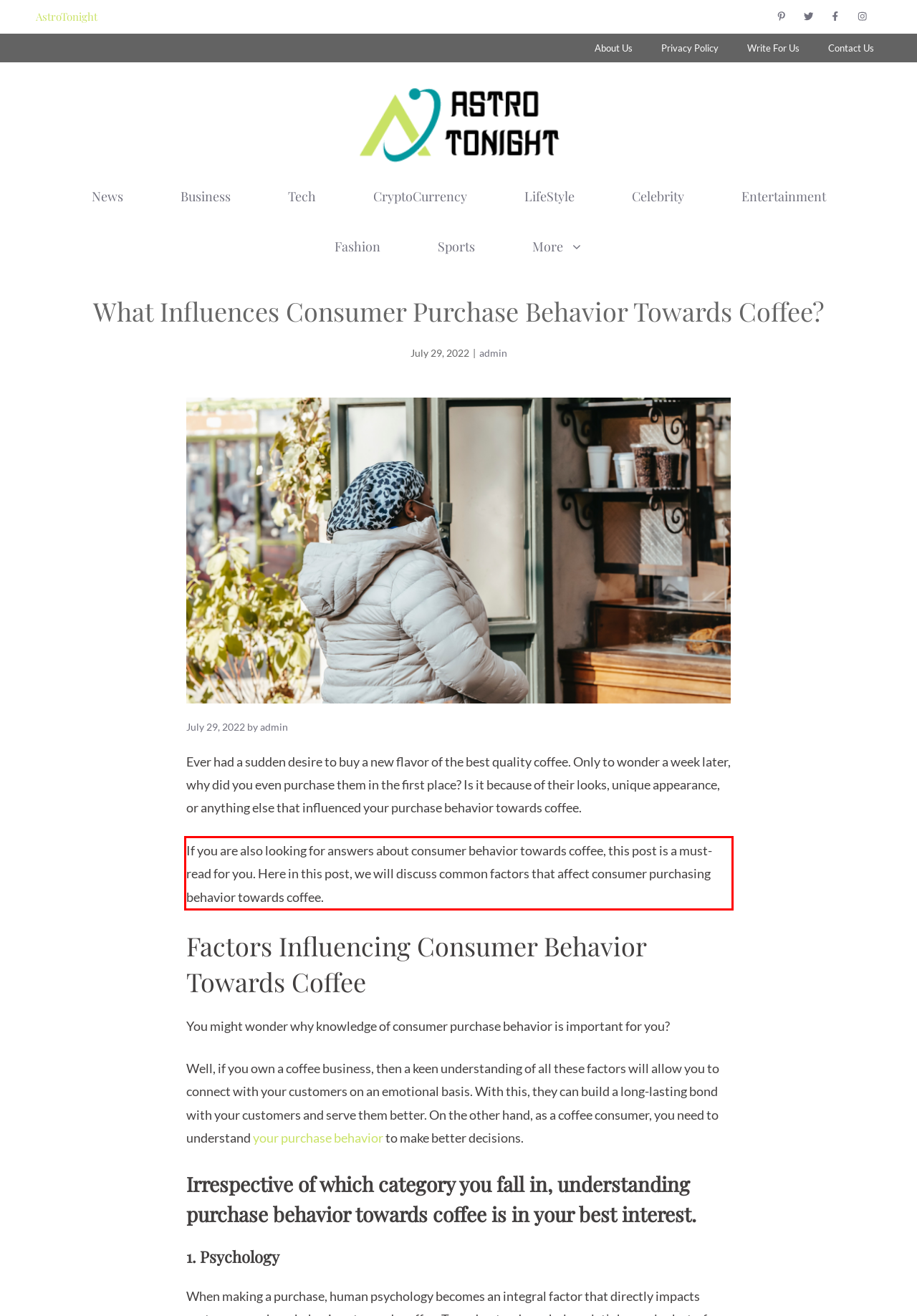Please use OCR to extract the text content from the red bounding box in the provided webpage screenshot.

If you are also looking for answers about consumer behavior towards coffee, this post is a must-read for you. Here in this post, we will discuss common factors that affect consumer purchasing behavior towards coffee.